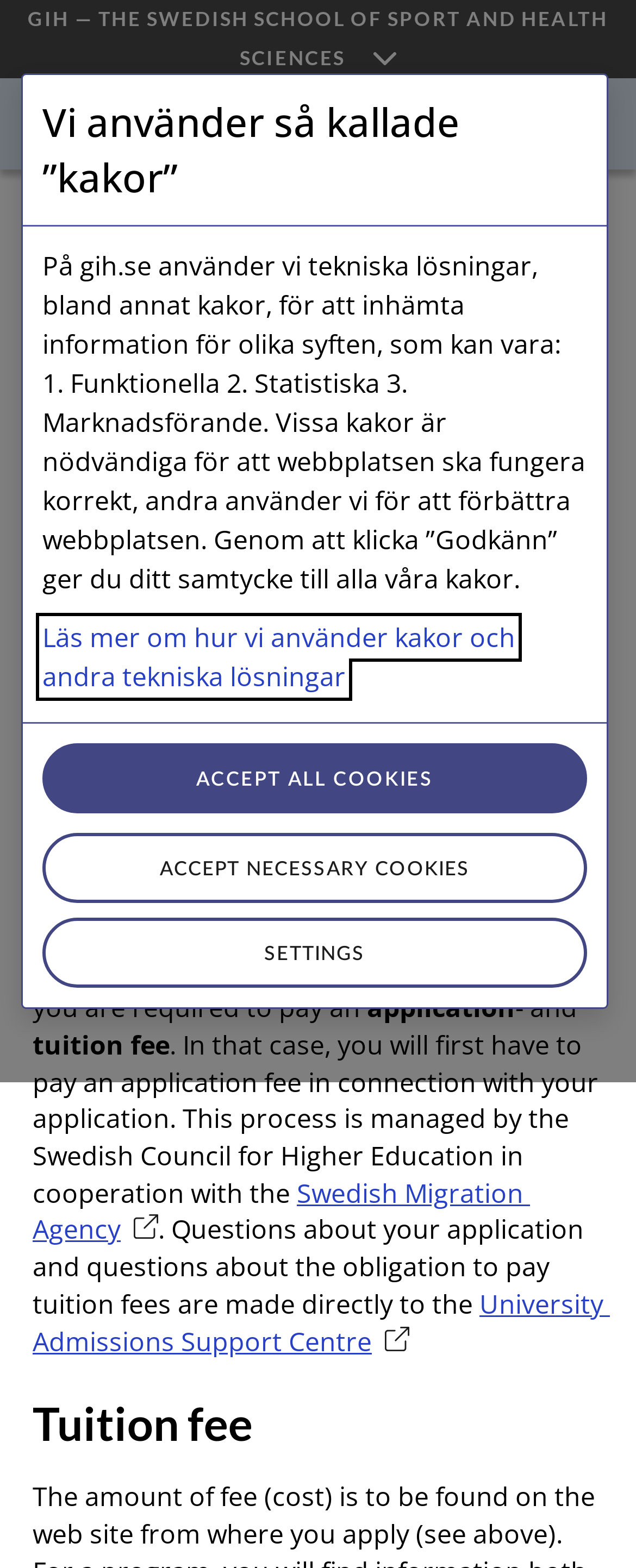Offer a detailed explanation of the webpage layout and contents.

The webpage is about tuition and scholarship information for the Swedish School of Sport and Health Sciences (GIH). At the top, there is a navigation menu with links to the content, footer, and a button to expand the top navigation. Below this, there is a link to the GIH start page accompanied by an image.

On the left side, there is a search bar button and a menu button. The menu button expands to show a navigation menu with links to different sections, including "START", "EDUCATION", and "TUITION AND SCHOLARSHIP".

The main content of the page is divided into sections. The first section is about tuition fees, stating that applications to GIH courses and programs are done through the University Admissions portal. There is a link to the University Admissions website. Below this, there is information about the application fee, explaining that it is required for those who need to pay tuition fees.

The next section is about tuition fees, explaining the process of paying the fee and who to contact for questions. There are links to external websites, including the Swedish Migration Agency and the University Admissions Support Centre.

At the bottom of the page, there is a dialog box about cookies, explaining how the website uses technical solutions, including cookies, for different purposes. There are buttons to accept all cookies, accept necessary cookies, or adjust settings.

Throughout the page, there are headings, static text, and links that provide more information about the tuition and scholarship process at GIH.